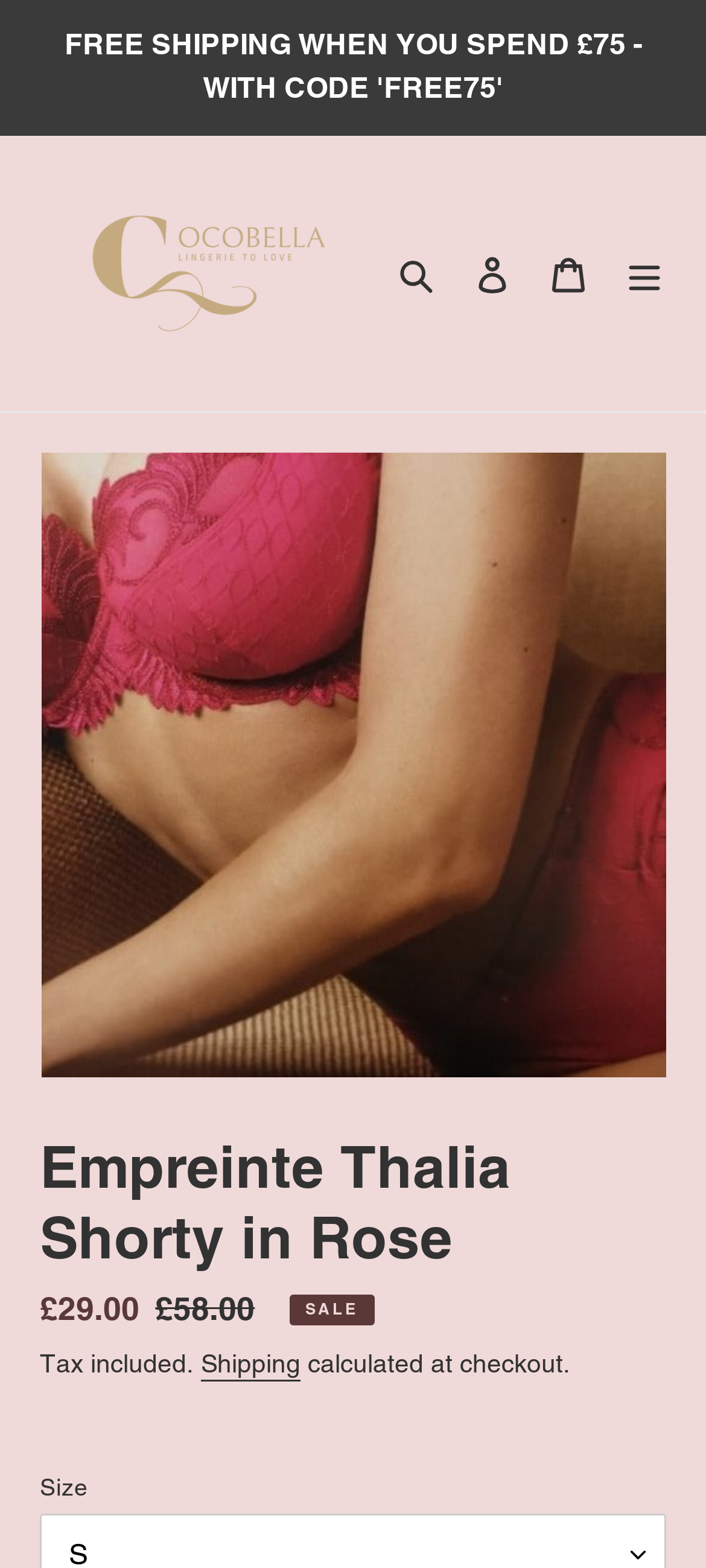Deliver a detailed narrative of the webpage's visual and textual elements.

This webpage is about a product, the Empreinte Thalia Shorty in Rose, on the Cocobella Lingerie website. At the top, there is an announcement section with a link to a promotion, "FREE SHIPPING WHEN YOU SPEND £75 - WITH CODE 'FREE75'". Below this, there is a logo of Cocobella Lingerie, which is also a link to the website's homepage.

On the top right, there are three links: "Search", "Log in", and "Cart", followed by a "Menu" button. Below these links, there is a large image of the Empreinte Thalia Shorty in Rose, which takes up most of the page.

The product information is displayed below the image. The product name, "Empreinte Thalia Shorty in Rose", is a heading. Below this, there is a description list with details about the product, including the sale price, regular price, and a note about tax being included. There is also a link to "Shipping" information and a note about the shipping cost being calculated at checkout.

At the bottom, there is a section with a label "Size", but no specific size options are listed.